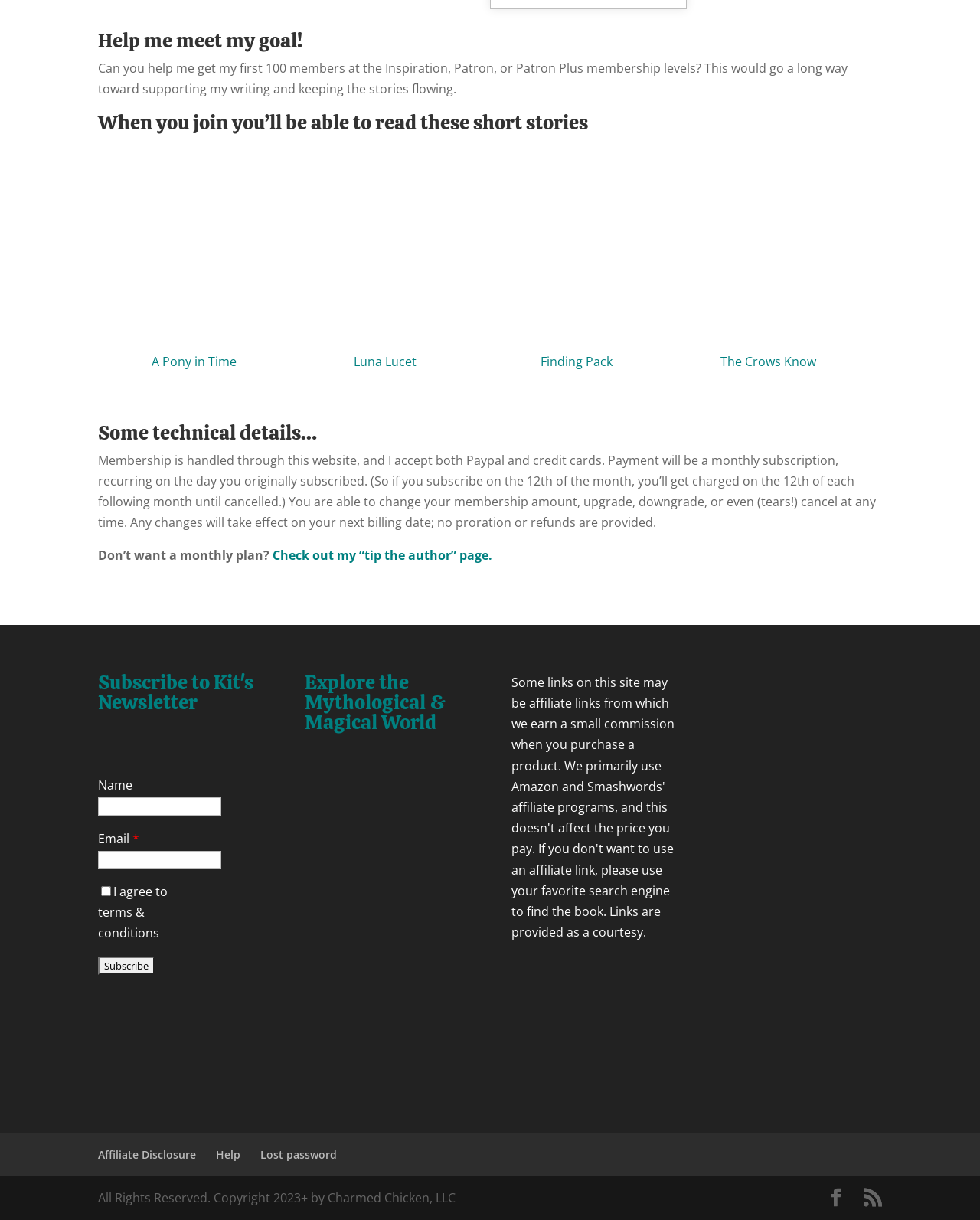Analyze the image and deliver a detailed answer to the question: What is the author's writing genre?

The author's writing genre is mythological and magical, as indicated by the heading 'Explore the Mythological & Magical World' and the figures below it.